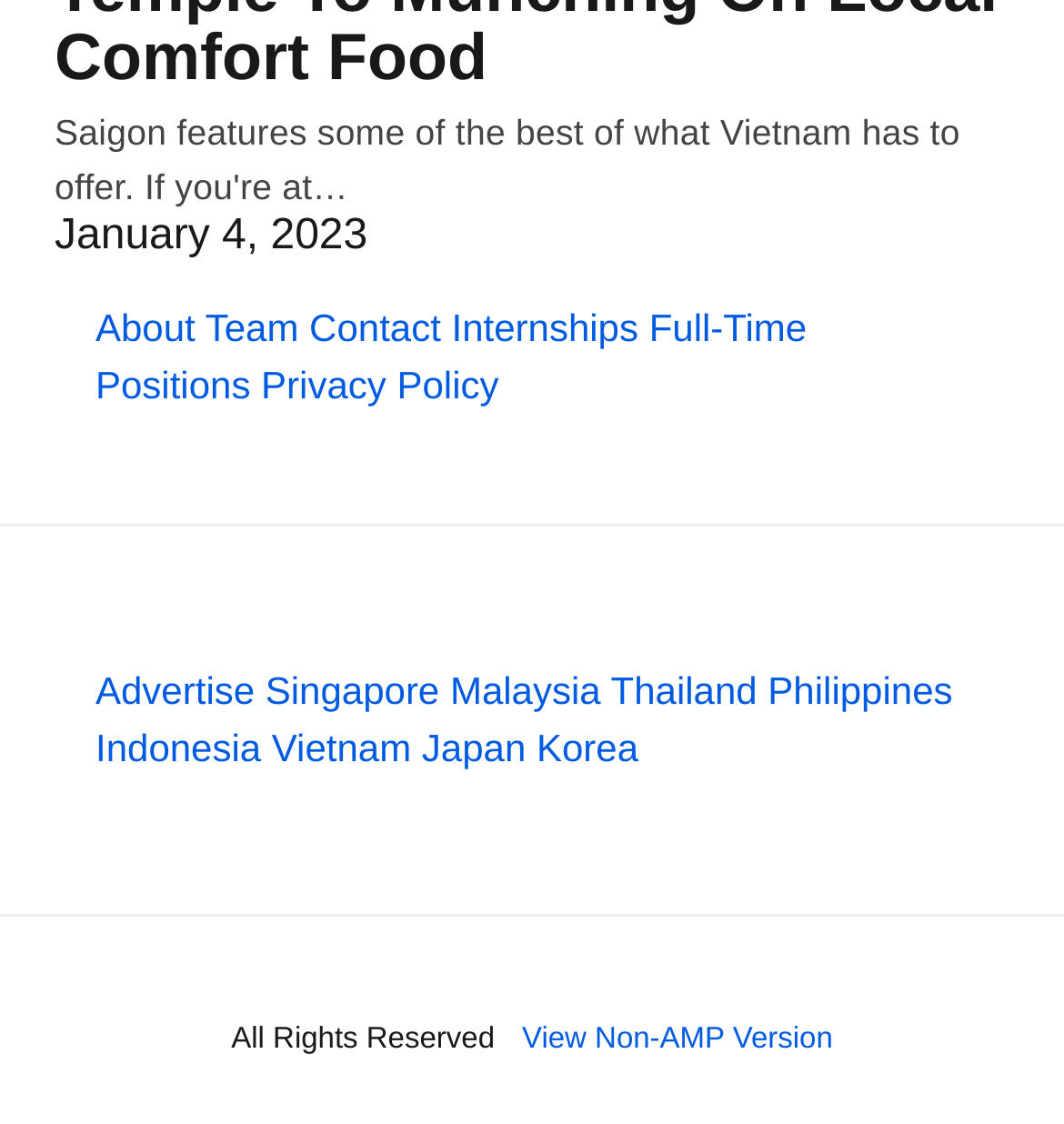Give the bounding box coordinates for the element described by: "Full-Time Positions".

[0.09, 0.271, 0.758, 0.361]